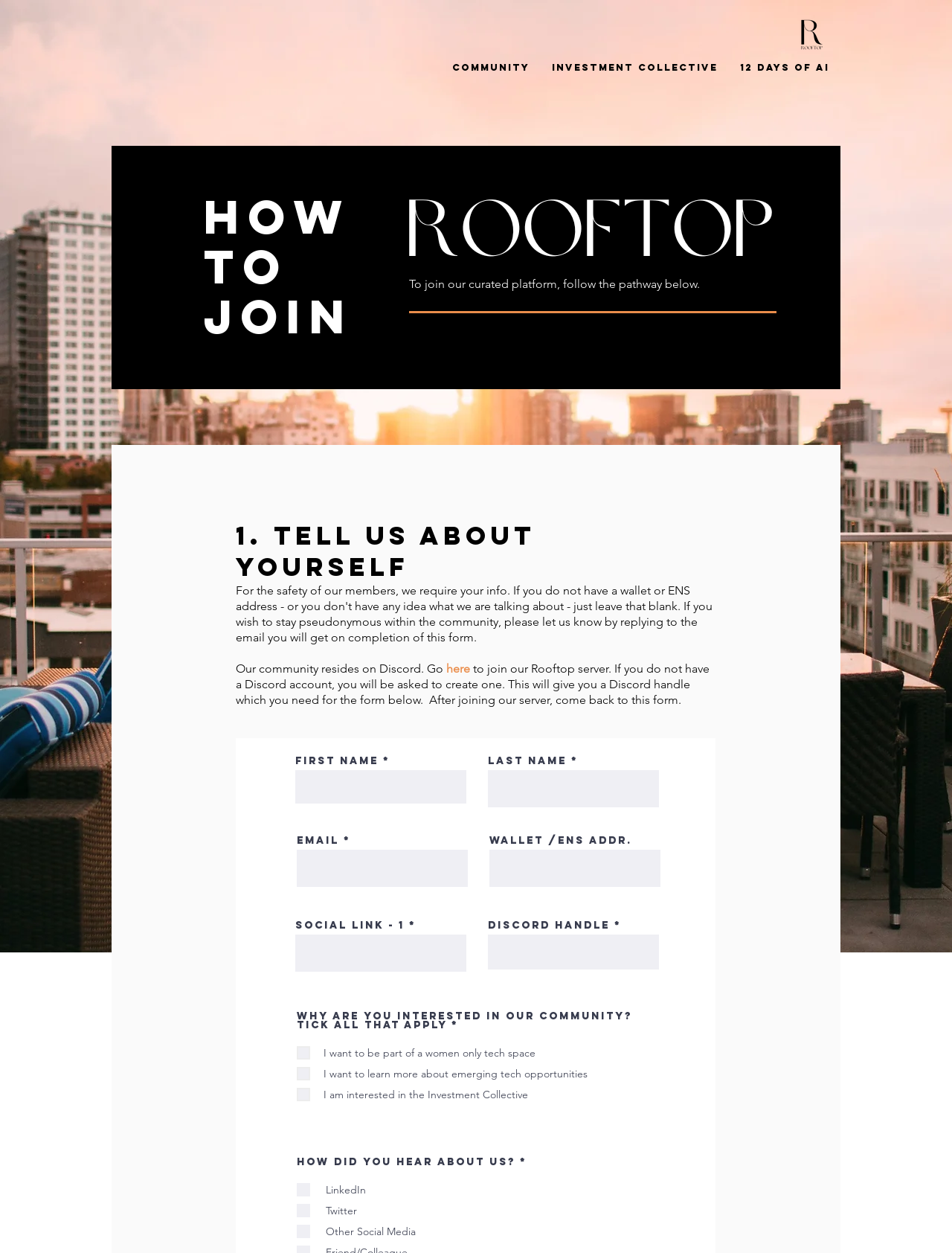Find the bounding box coordinates of the clickable region needed to perform the following instruction: "Click the here link to join the Rooftop server". The coordinates should be provided as four float numbers between 0 and 1, i.e., [left, top, right, bottom].

[0.469, 0.528, 0.494, 0.539]